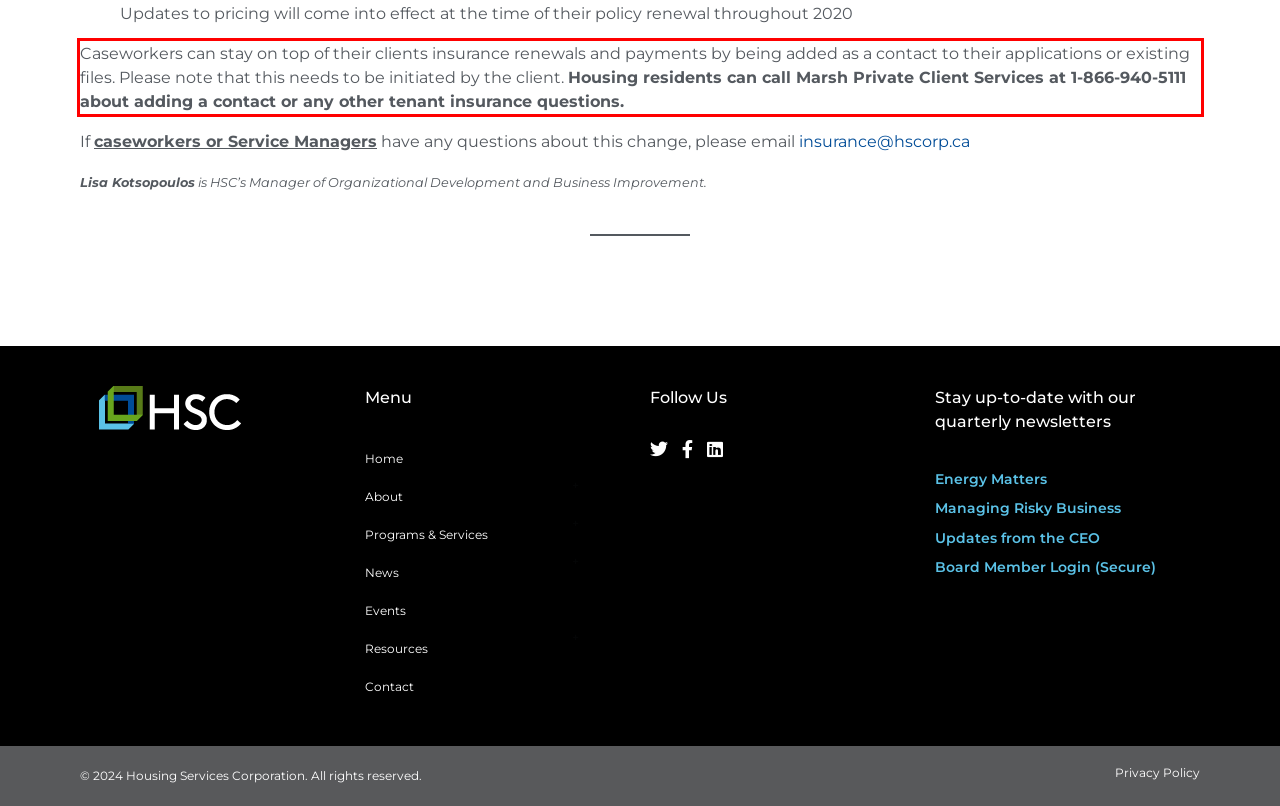Using the provided webpage screenshot, identify and read the text within the red rectangle bounding box.

Caseworkers can stay on top of their clients insurance renewals and payments by being added as a contact to their applications or existing files. Please note that this needs to be initiated by the client. Housing residents can call Marsh Private Client Services at 1-866-940-5111 about adding a contact or any other tenant insurance questions.